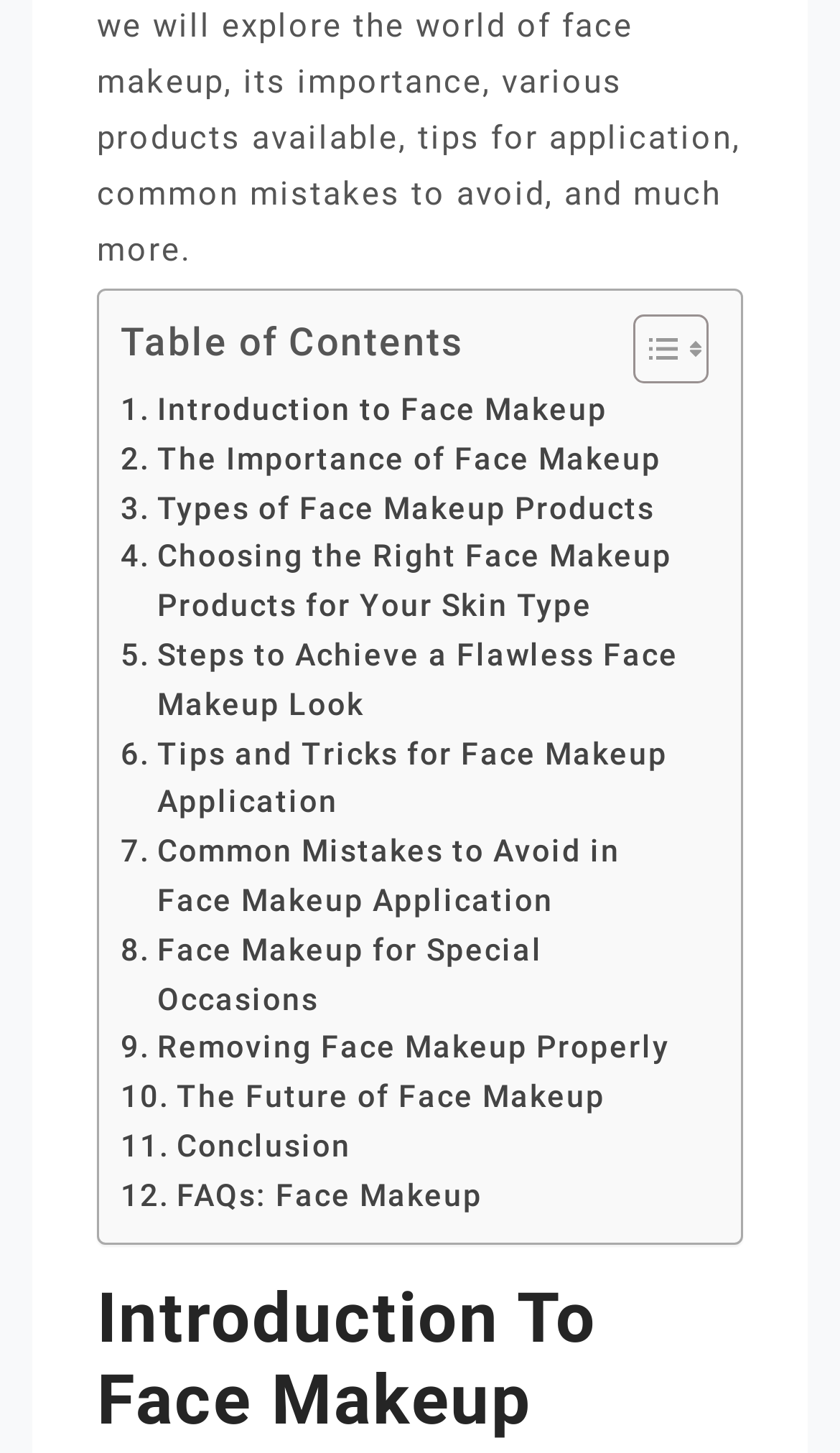Can you pinpoint the bounding box coordinates for the clickable element required for this instruction: "Learn about The Importance of Face Makeup"? The coordinates should be four float numbers between 0 and 1, i.e., [left, top, right, bottom].

[0.144, 0.299, 0.787, 0.333]